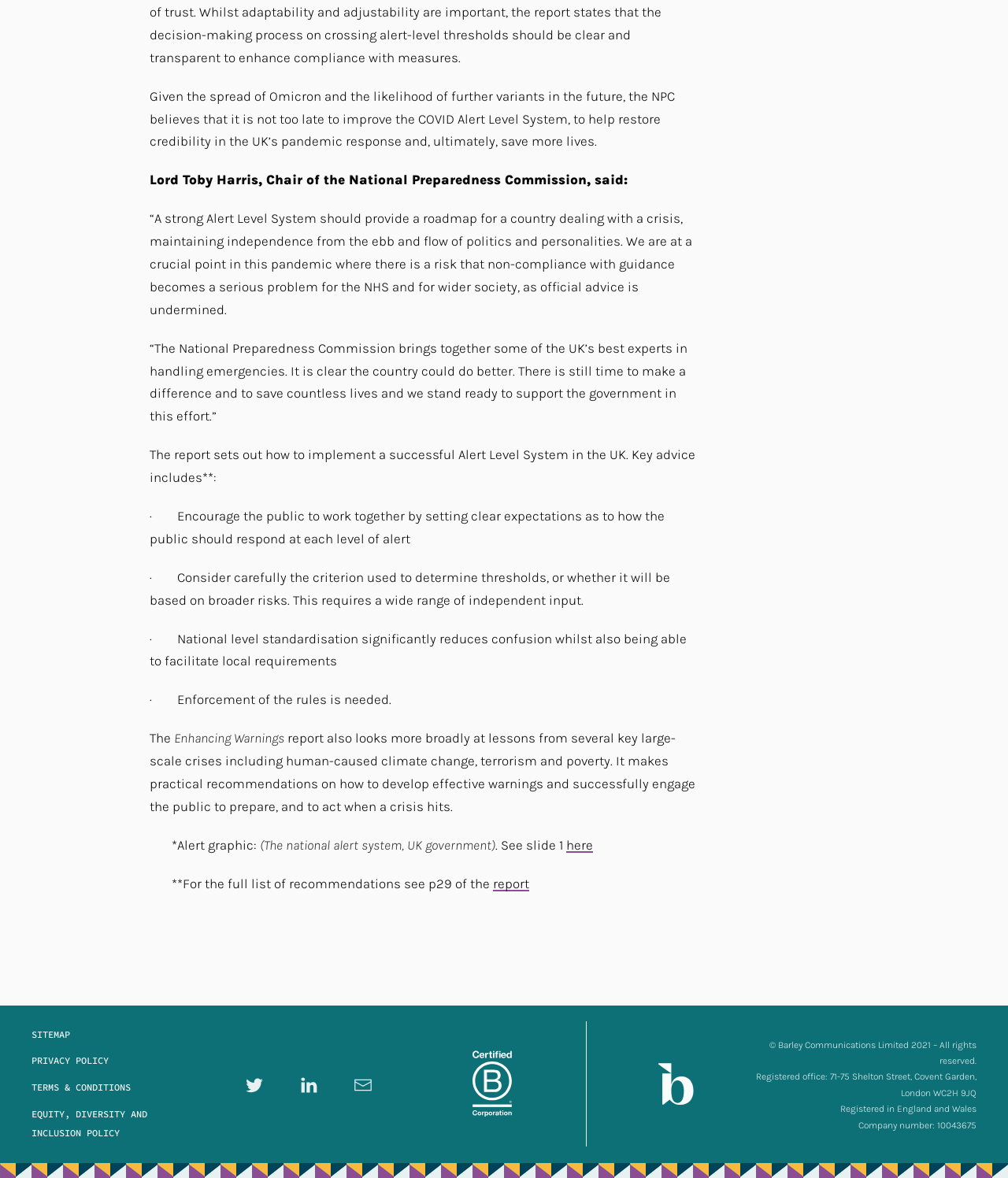Determine the bounding box for the described UI element: "Privacy Policy".

[0.031, 0.889, 0.194, 0.912]